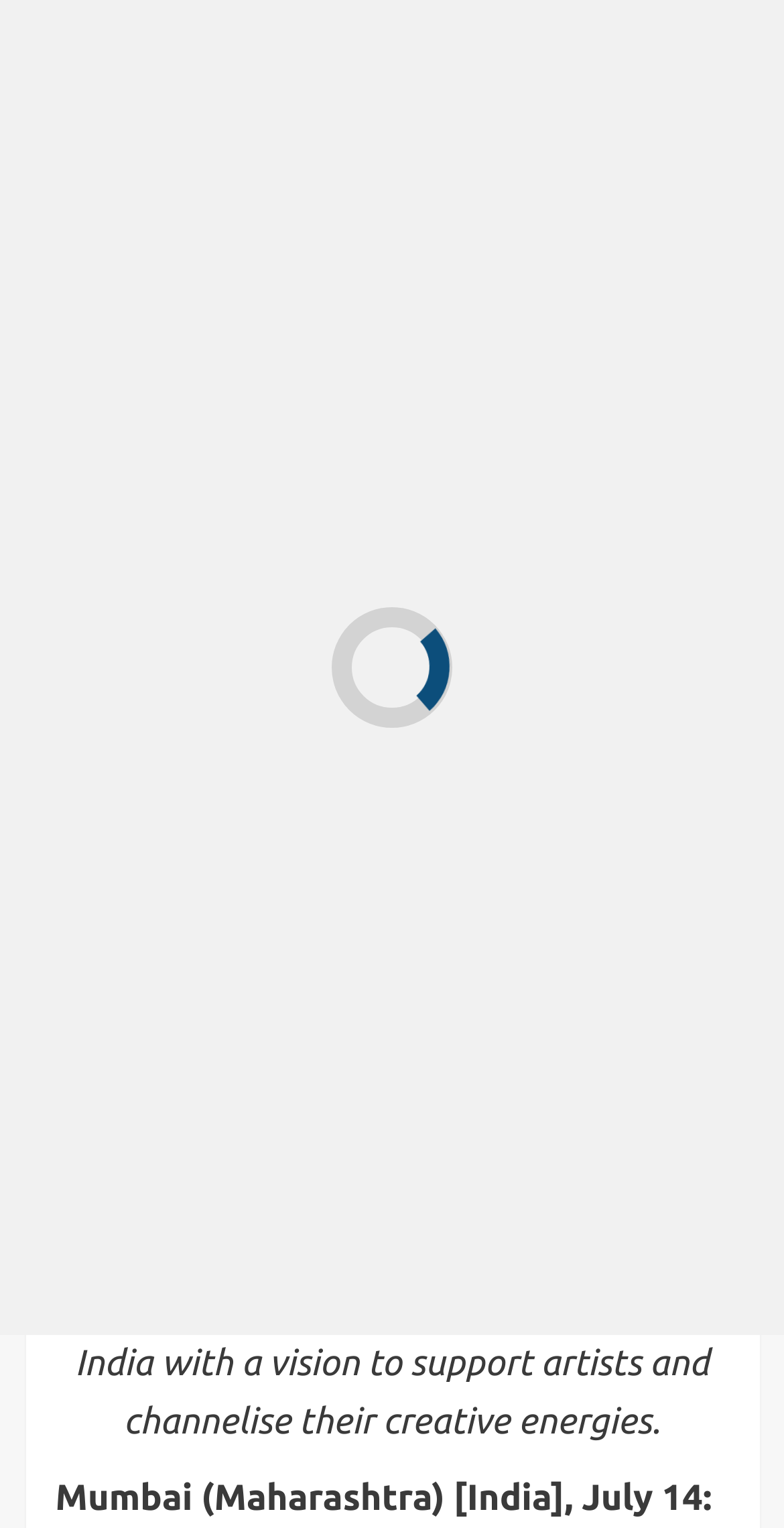Identify the headline of the webpage and generate its text content.

Ramagya Theatre Lab throws open opportunities for youth by nurturing their creative talent